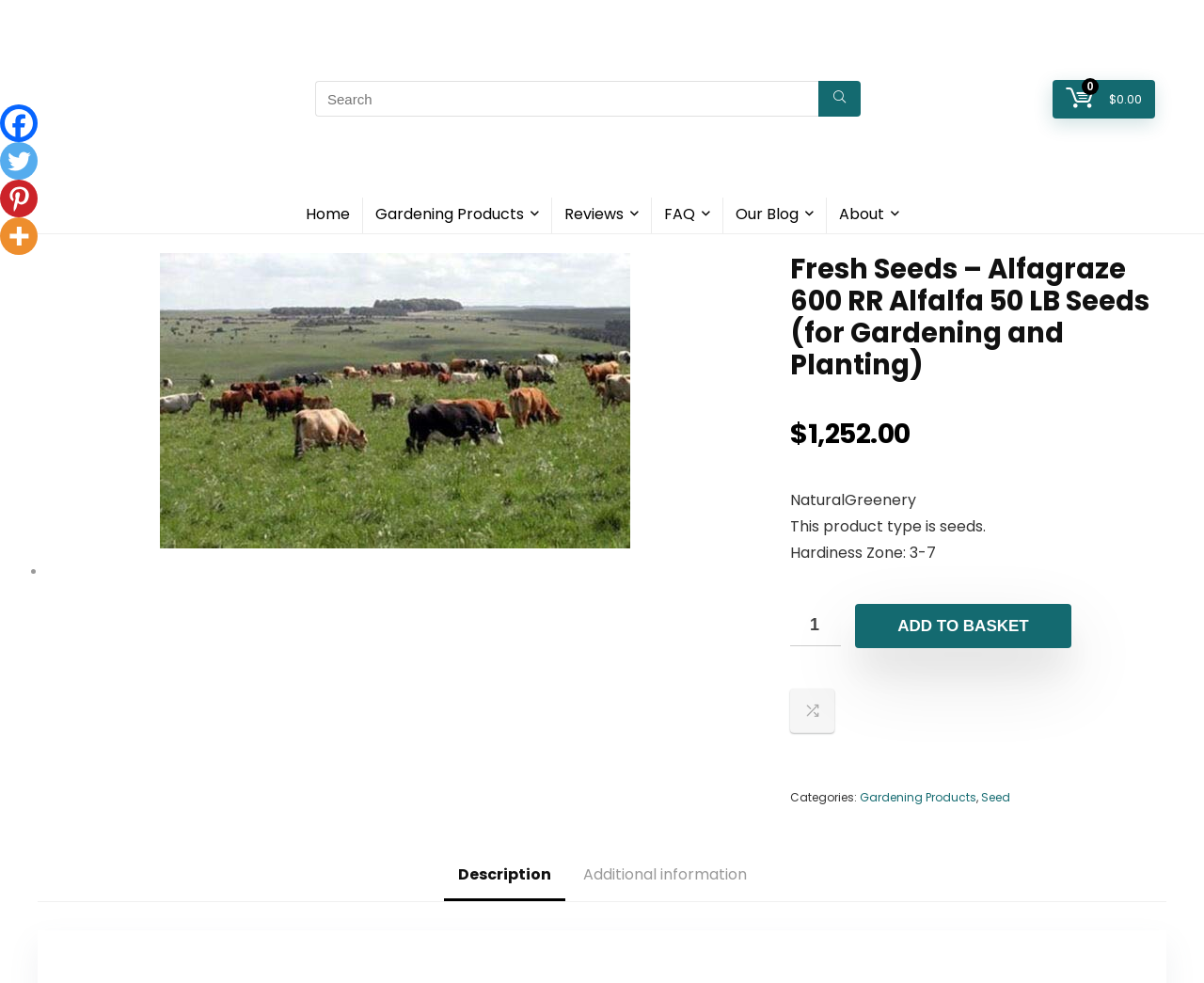Determine the bounding box for the described HTML element: "parent_node: Search for: aria-label="Search"". Ensure the coordinates are four float numbers between 0 and 1 in the format [left, top, right, bottom].

[0.68, 0.082, 0.715, 0.119]